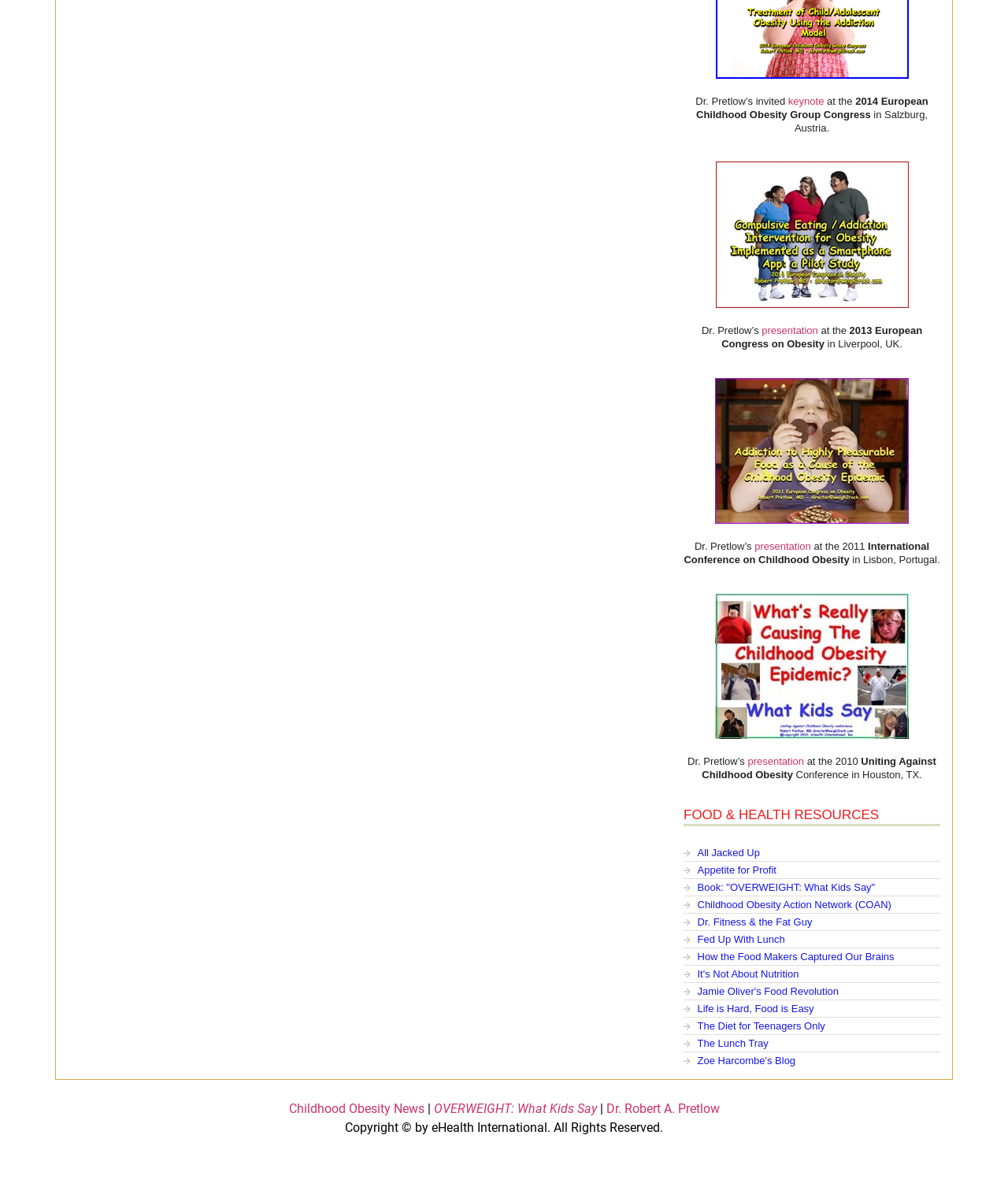Please identify the bounding box coordinates of the element on the webpage that should be clicked to follow this instruction: "go to the Appetite for Profit website". The bounding box coordinates should be given as four float numbers between 0 and 1, formatted as [left, top, right, bottom].

[0.678, 0.741, 0.93, 0.752]